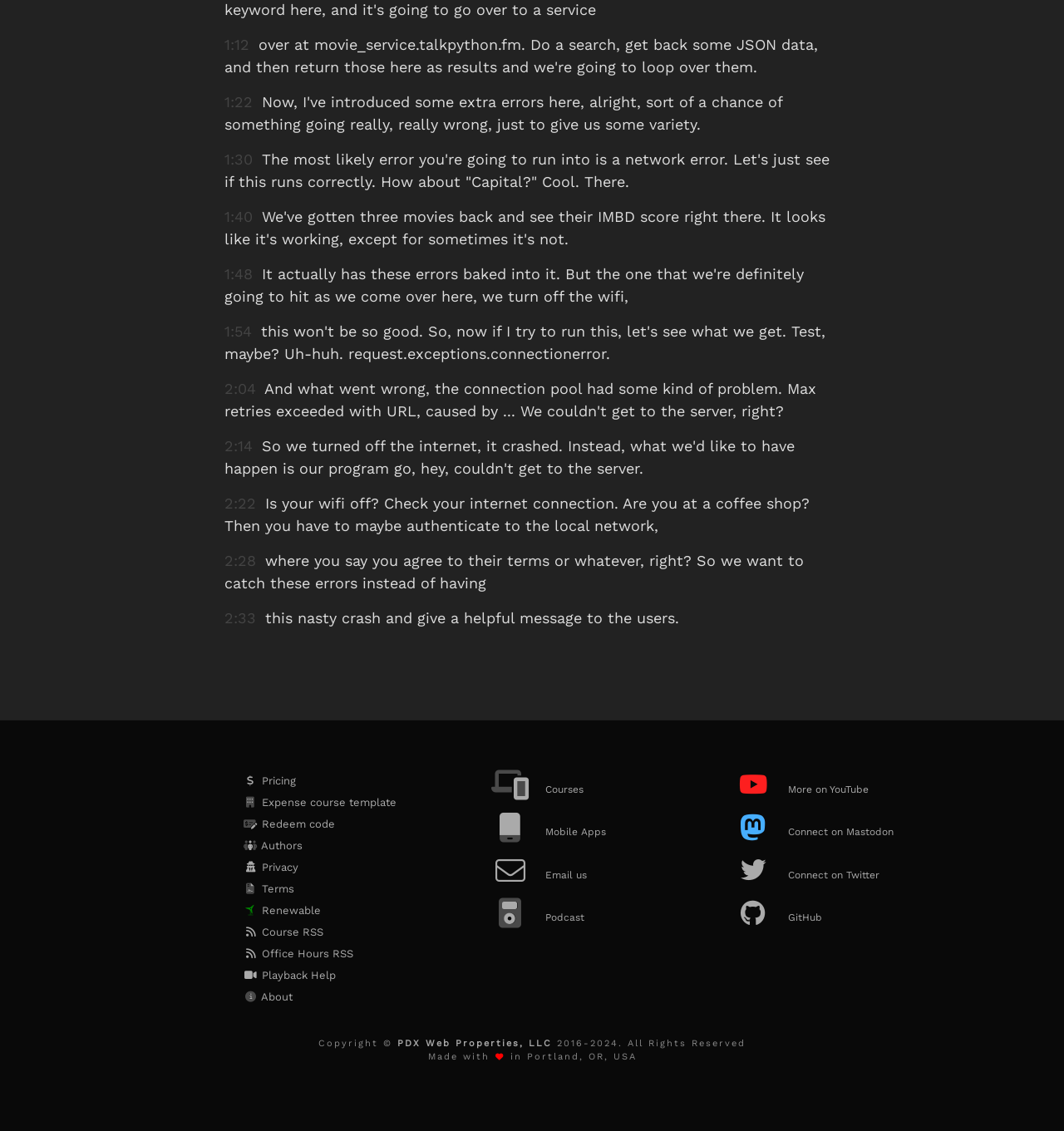Find the bounding box coordinates for the element that must be clicked to complete the instruction: "Click on Home". The coordinates should be four float numbers between 0 and 1, indicated as [left, top, right, bottom].

None